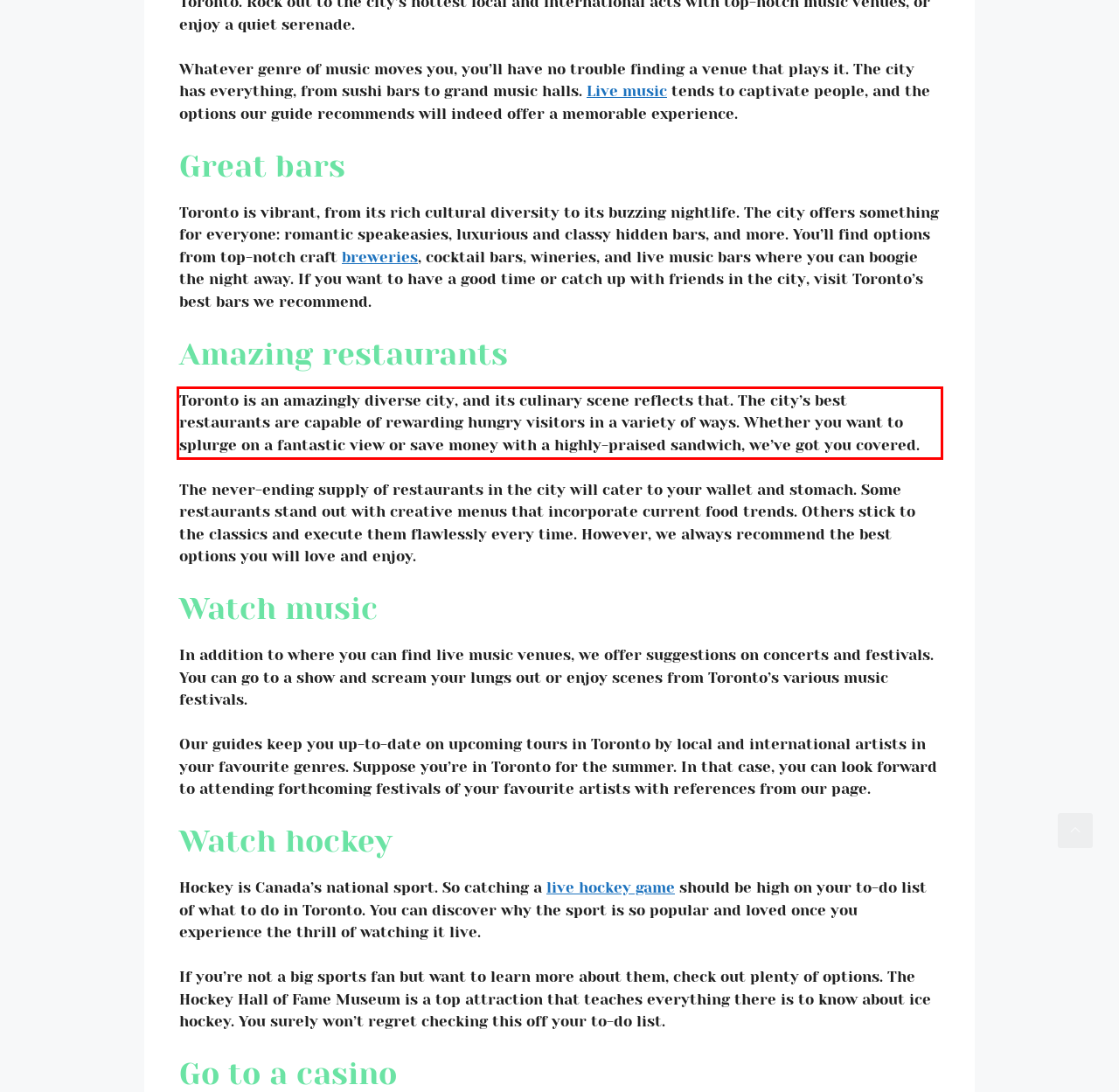Look at the provided screenshot of the webpage and perform OCR on the text within the red bounding box.

Toronto is an amazingly diverse city, and its culinary scene reflects that. The city’s best restaurants are capable of rewarding hungry visitors in a variety of ways. Whether you want to splurge on a fantastic view or save money with a highly-praised sandwich, we’ve got you covered.